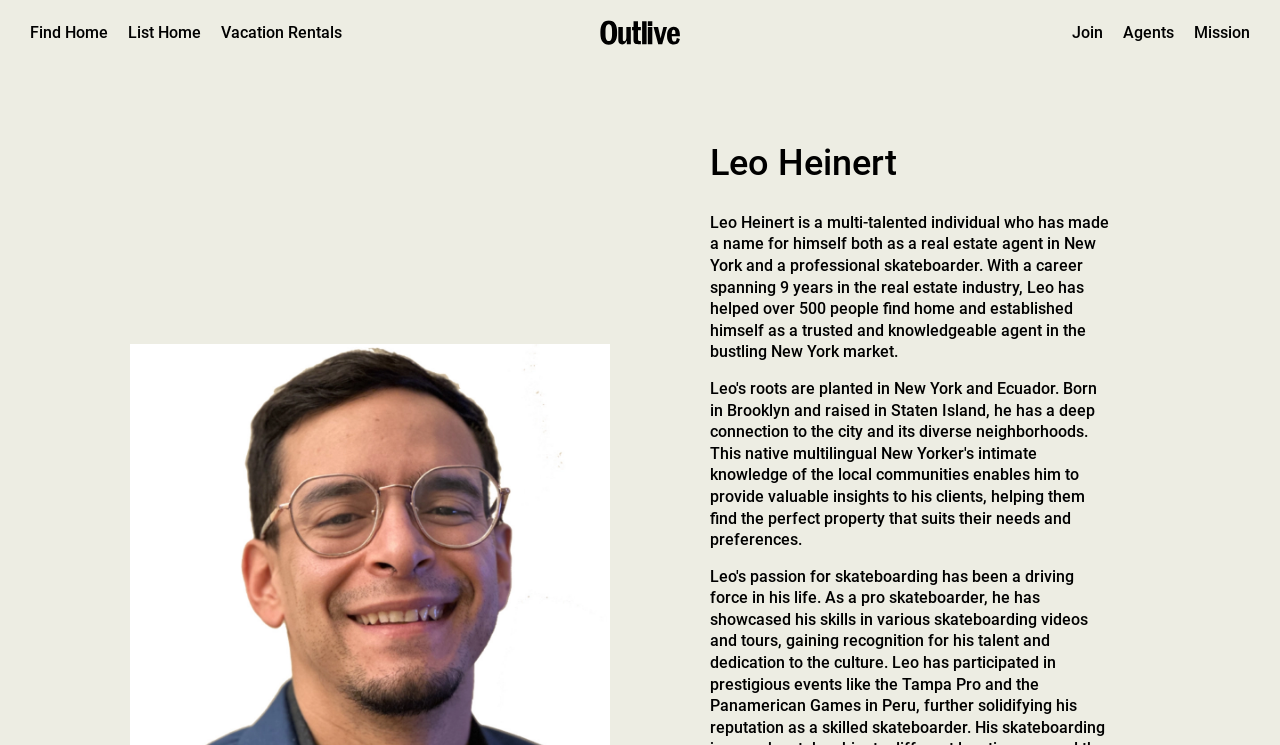Find the bounding box coordinates for the HTML element specified by: "parent_node: Find Home".

[0.469, 0.026, 0.531, 0.061]